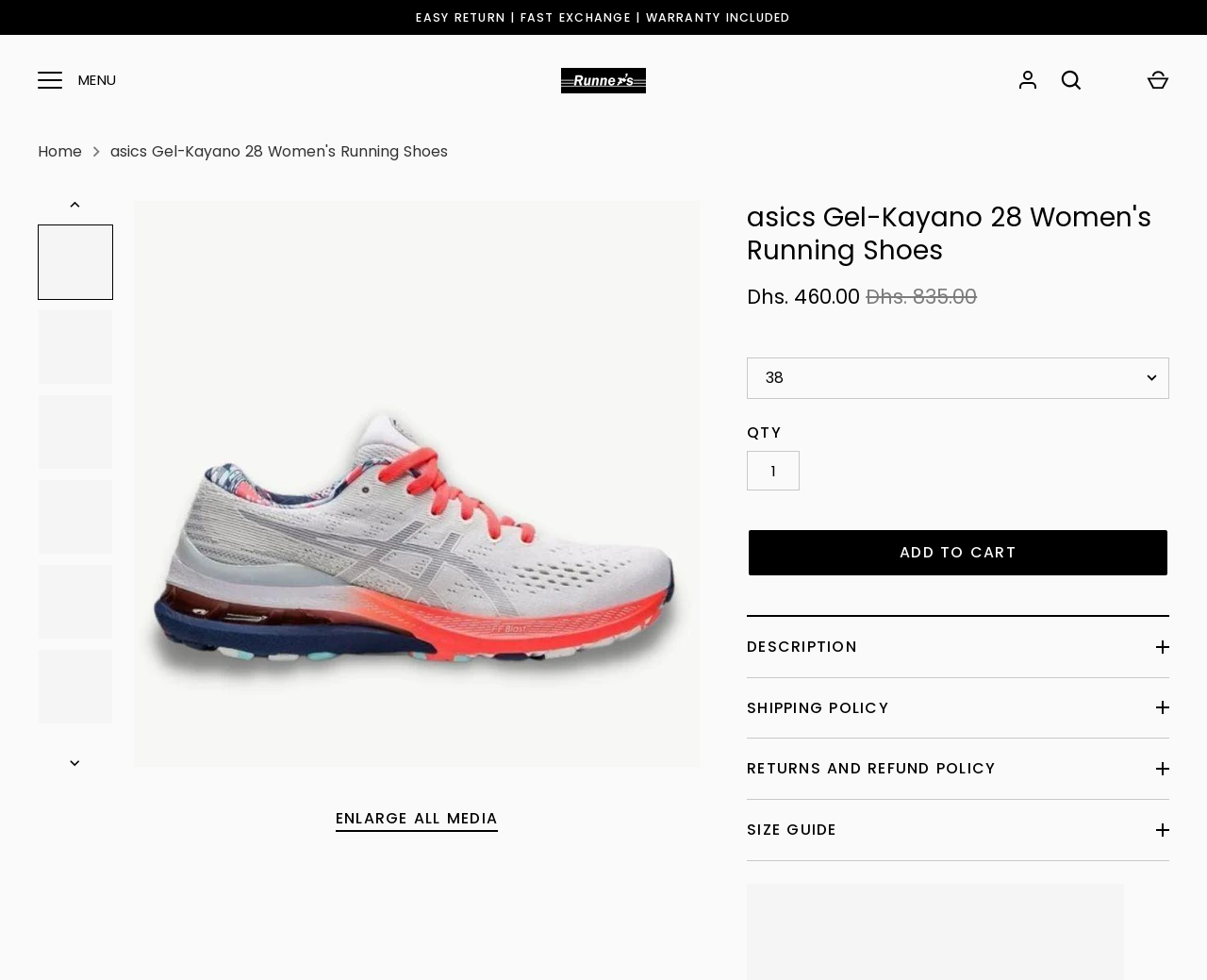Generate a comprehensive description of the webpage.

This webpage is about the ASICS Gel-Kayano 28 Women's Running Shoes. At the top, there is a navigation menu with links to "Home", "Account", "Search", and "Cart". Below the navigation menu, there is a breadcrumbs section with links to "Home" and "asics Gel-Kayano 28 Women's Running Shoes". 

On the left side, there are several links to different sections, including "EASY RETURN | FAST EXCHANGE | WARRANTY INCLUDED", and a menu button that expands to show more options. 

The main content of the page is focused on the product, with a large image of the shoes and a heading that reads "asics Gel-Kayano 28 Women's Running Shoes". Below the heading, there are two prices listed: "Dhs. 460.00" and "Dhs. 835.00". 

To the right of the prices, there is a dropdown menu labeled "Options" and a quantity selector labeled "QTY". Below these, there is an "ADD TO CART" button. 

Further down the page, there are four sections with disclosure triangles that can be expanded to show more information. These sections are labeled "DESCRIPTION", "SHIPPING POLICY", "RETURNS AND REFUND POLICY", and "SIZE GUIDE".